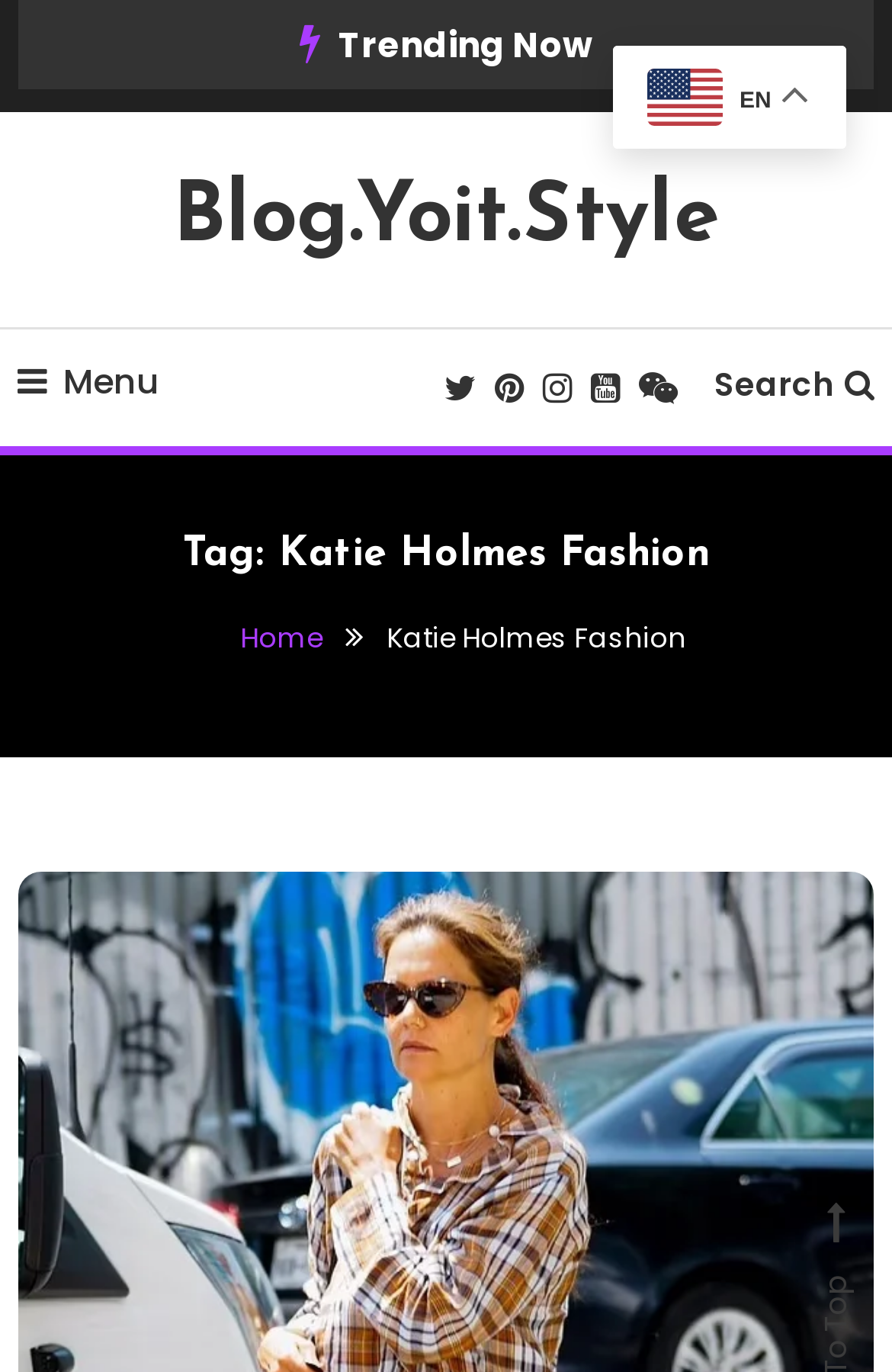How many social media links are available?
Can you provide an in-depth and detailed response to the question?

There are five social media links available, which are represented by the icons '', '', '', '', and ''.